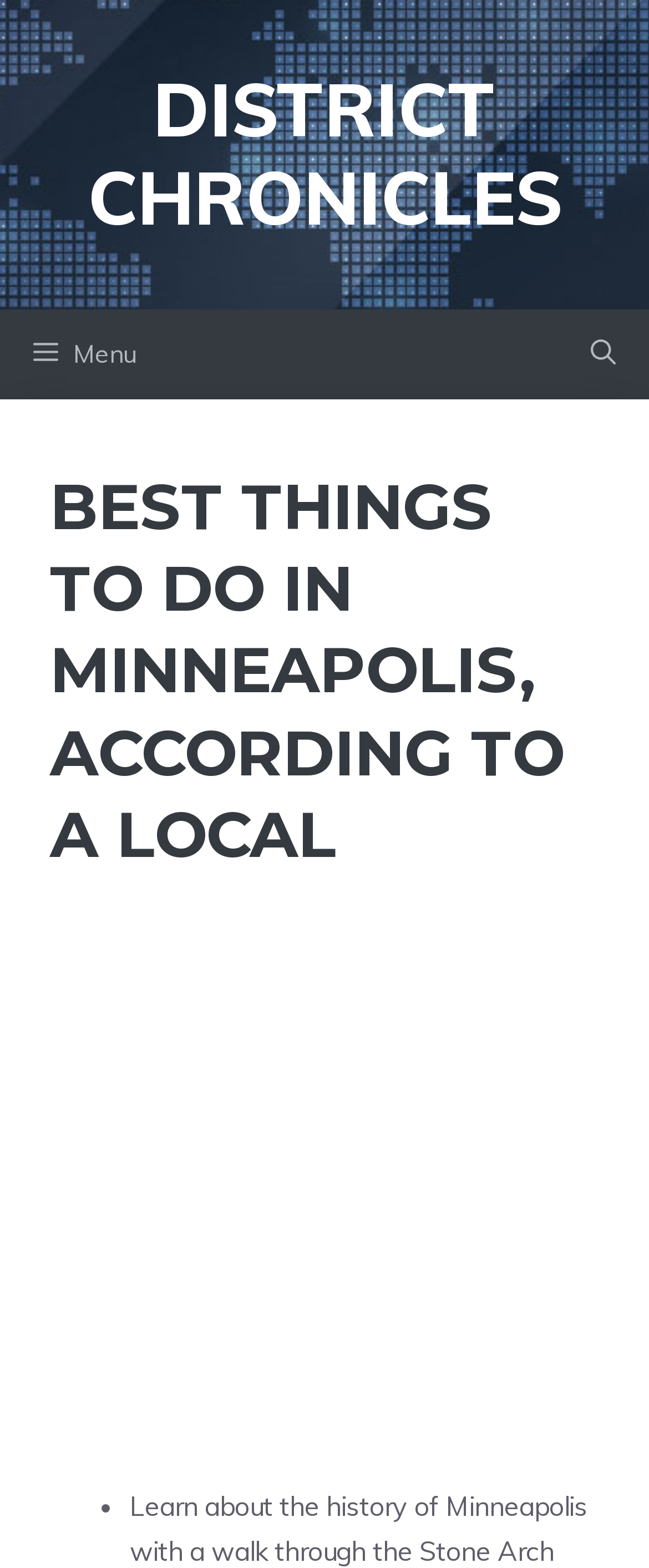Please identify the primary heading on the webpage and return its text.

BEST THINGS TO DO IN MINNEAPOLIS, ACCORDING TO A LOCAL